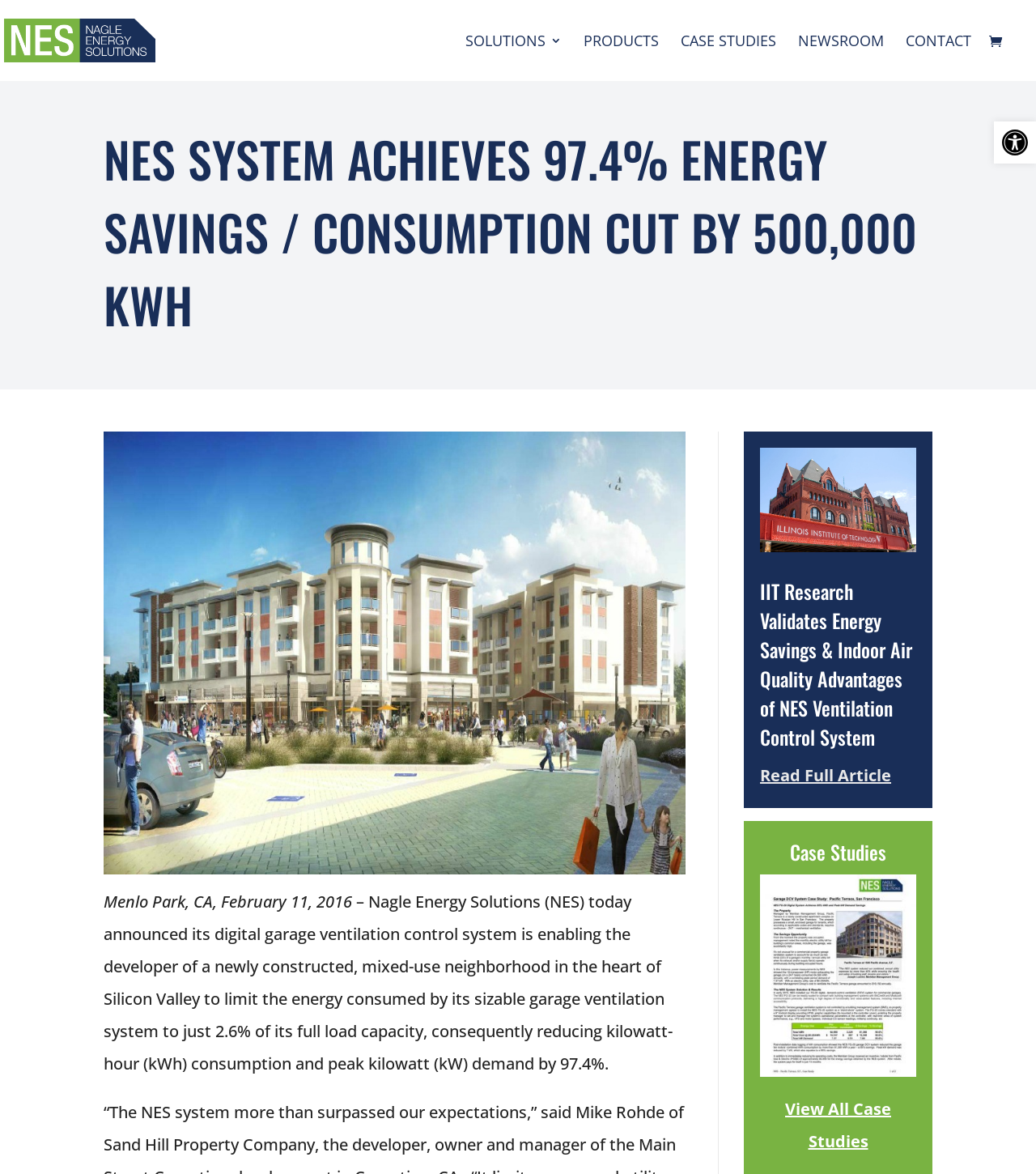Could you determine the bounding box coordinates of the clickable element to complete the instruction: "Read about NES system energy savings"? Provide the coordinates as four float numbers between 0 and 1, i.e., [left, top, right, bottom].

[0.1, 0.104, 0.9, 0.297]